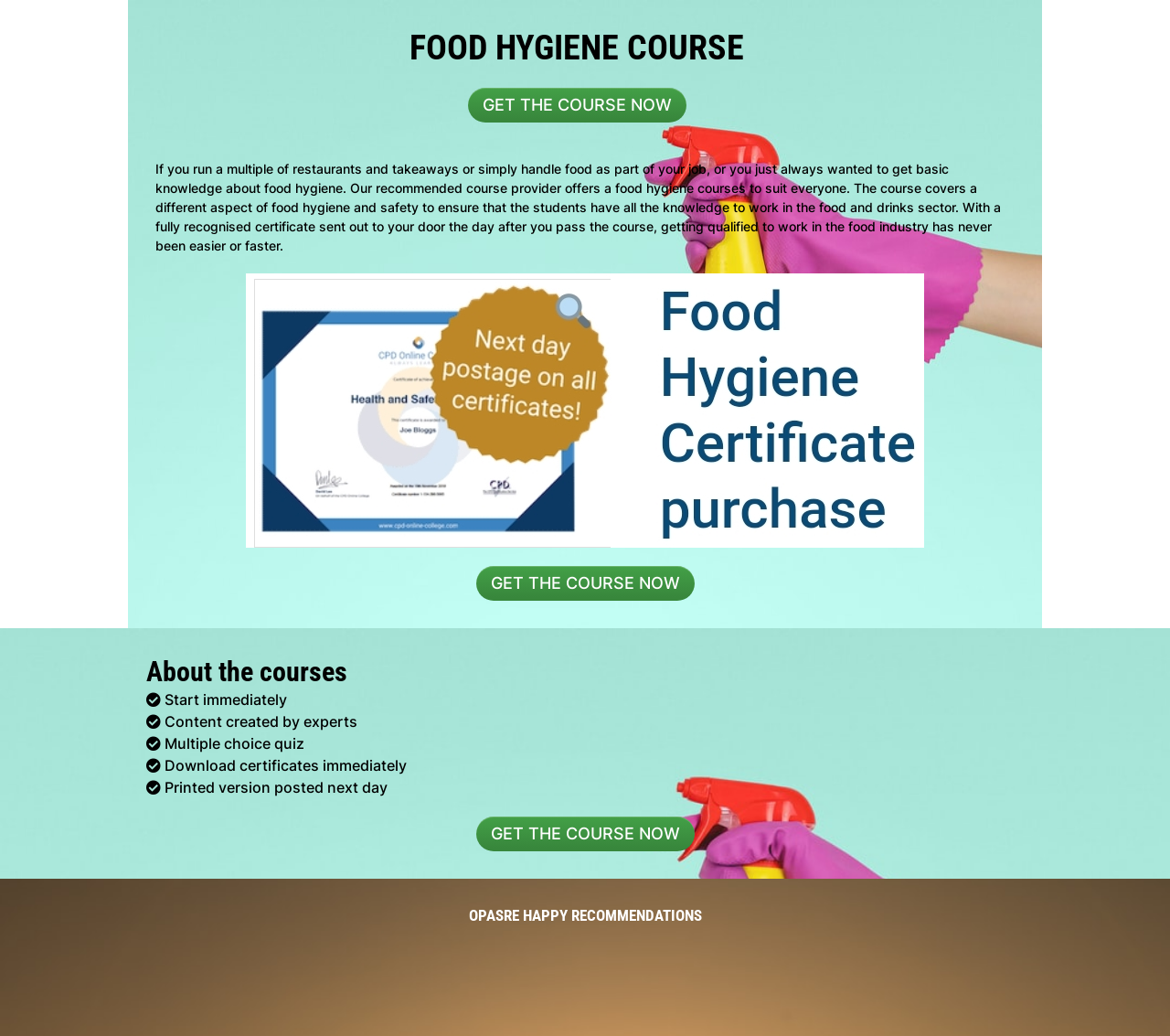Determine the bounding box coordinates (top-left x, top-left y, bottom-right x, bottom-right y) of the UI element described in the following text: GET THE COURSE NOW

[0.407, 0.546, 0.593, 0.58]